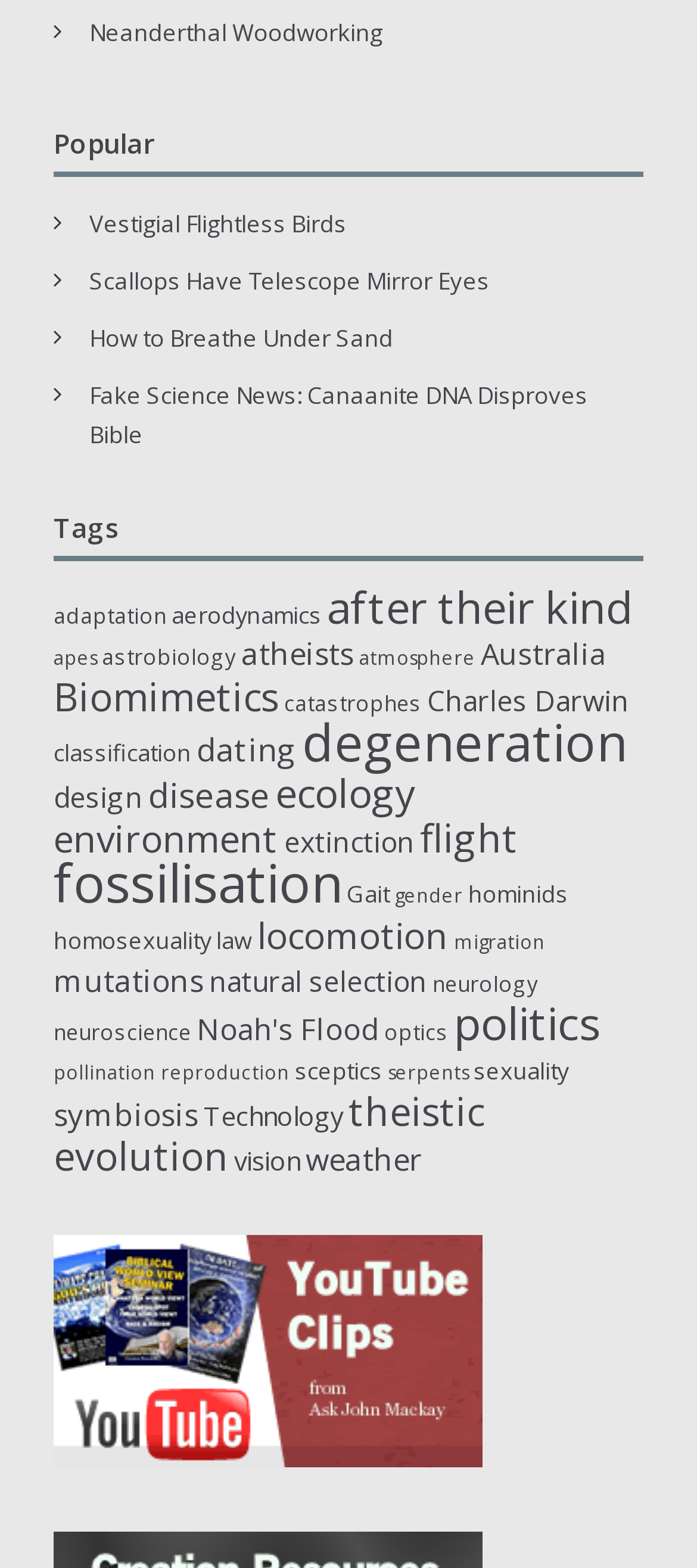Identify the bounding box for the UI element described as: "How to Breathe Under Sand". The coordinates should be four float numbers between 0 and 1, i.e., [left, top, right, bottom].

[0.128, 0.206, 0.564, 0.226]